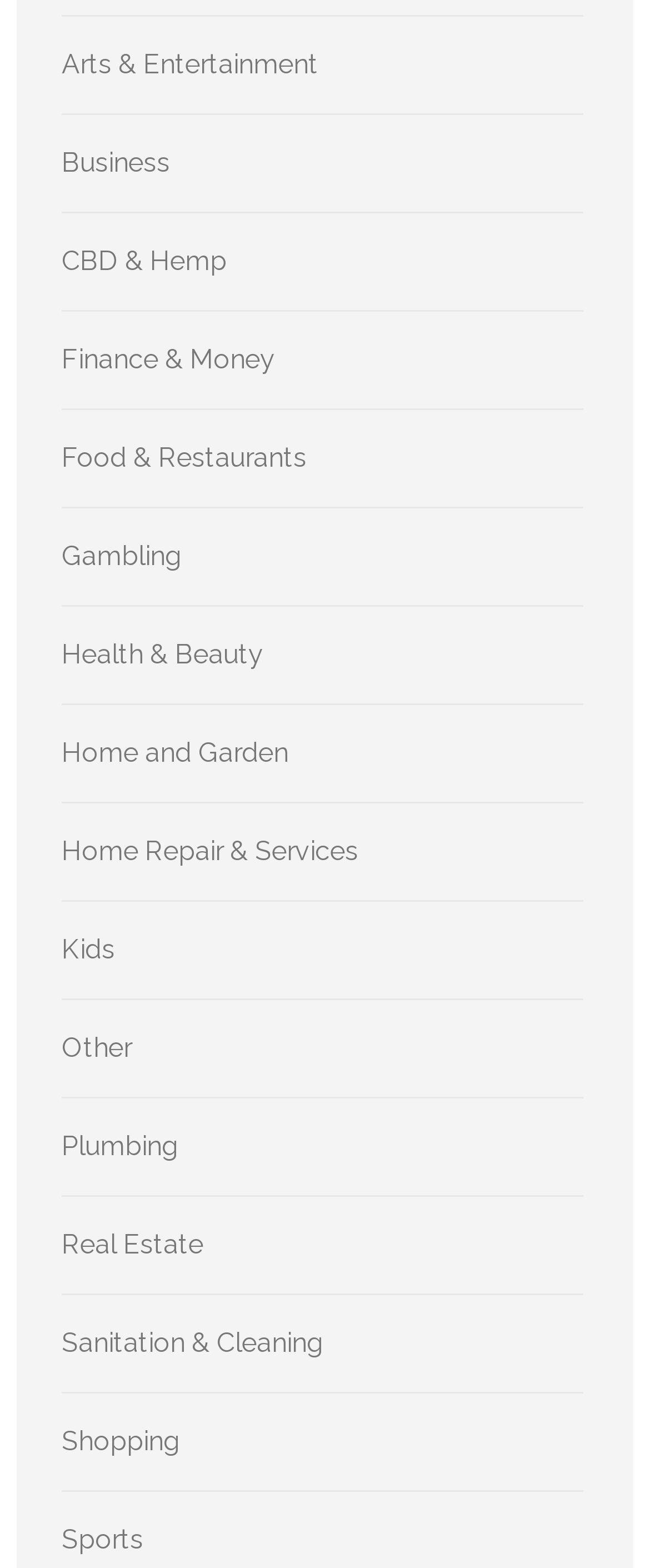Locate the bounding box coordinates of the element you need to click to accomplish the task described by this instruction: "Learn about Real Estate".

[0.095, 0.783, 0.313, 0.803]